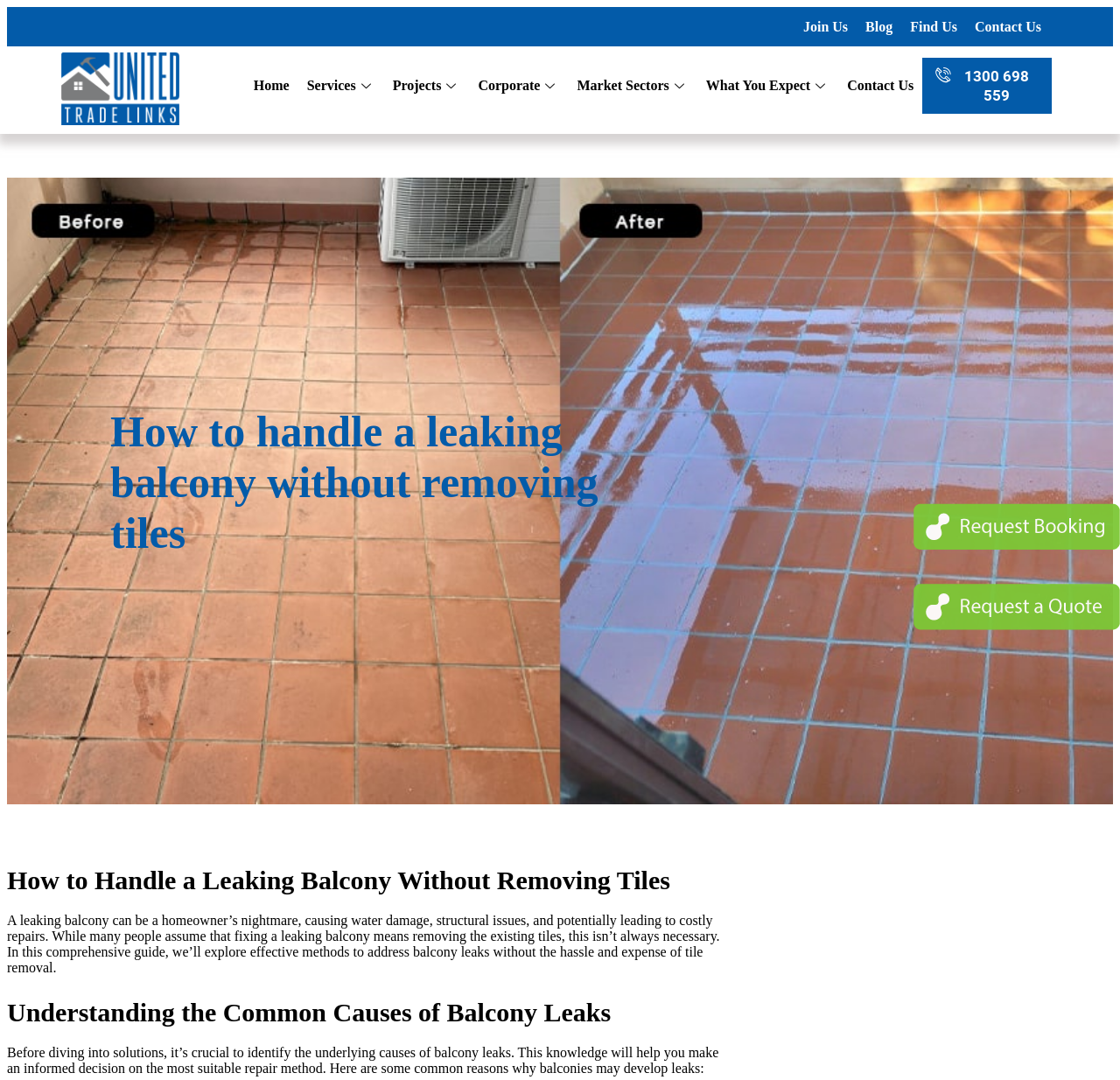Point out the bounding box coordinates of the section to click in order to follow this instruction: "View the 'How to handle a leaking balcony without removing tiles' image".

[0.006, 0.165, 0.994, 0.744]